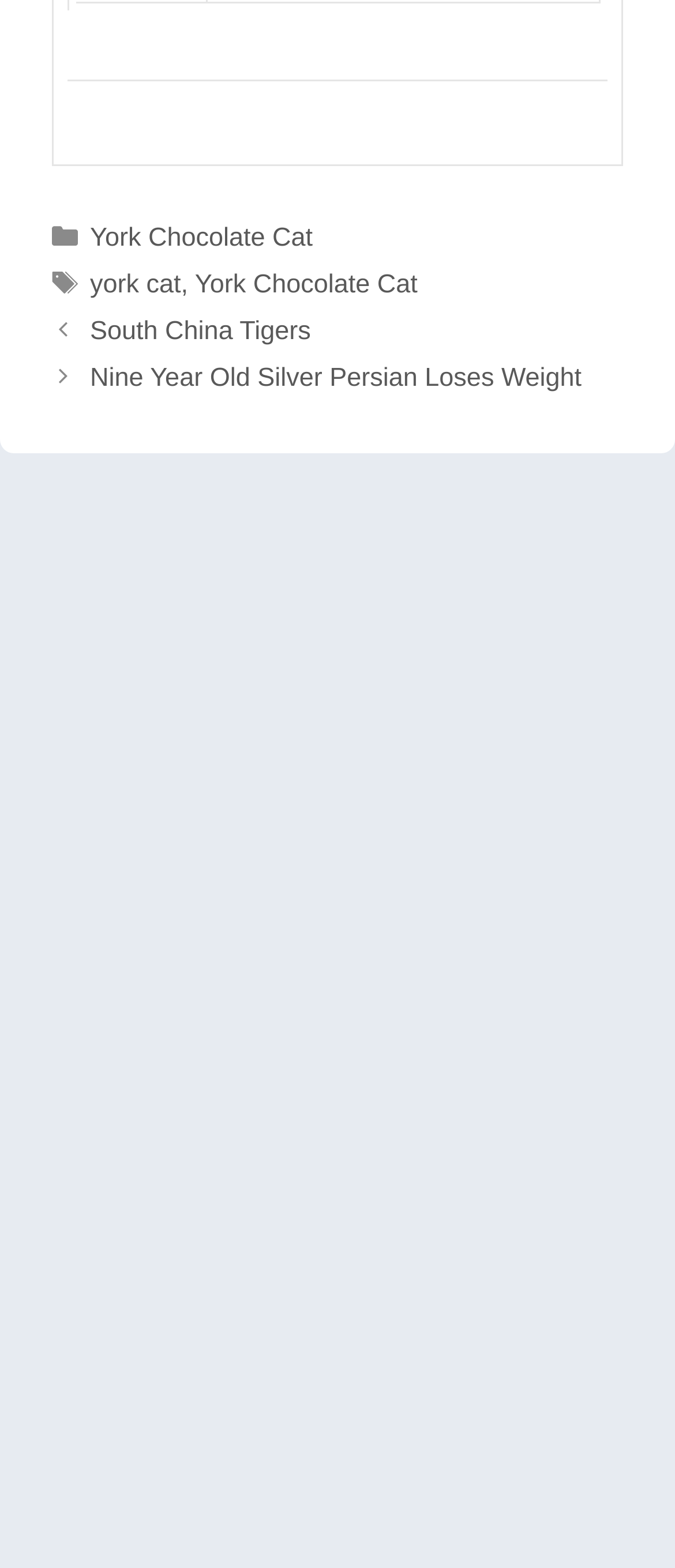Use a single word or phrase to answer the question: 
What is the separator above the footer?

Horizontal separator